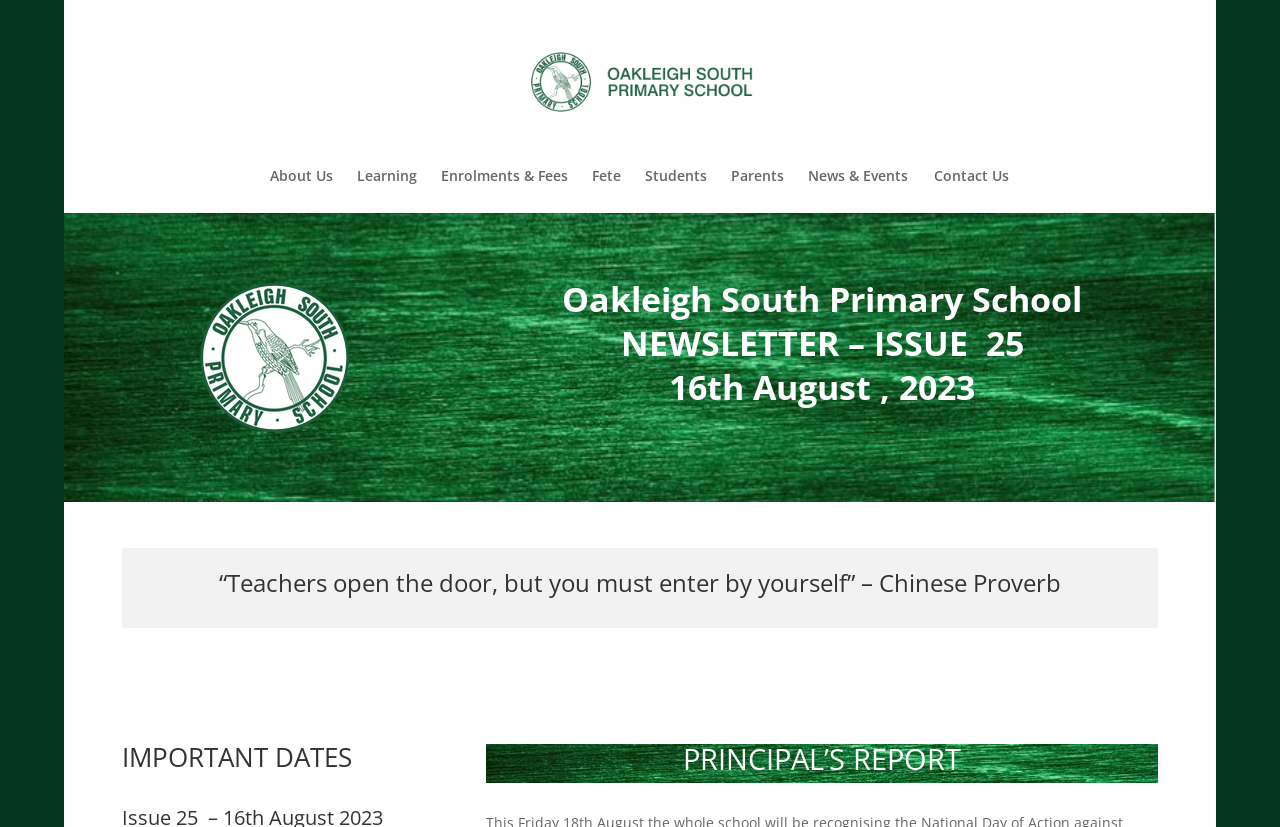Carefully observe the image and respond to the question with a detailed answer:
How many links are there in the top navigation bar?

The top navigation bar contains links to different sections of the website, including 'About Us', 'Learning', 'Enrolments & Fees', 'Fete', 'Students', 'Parents', 'News & Events', and 'Contact Us'. Counting these links, there are a total of 9 links in the top navigation bar.